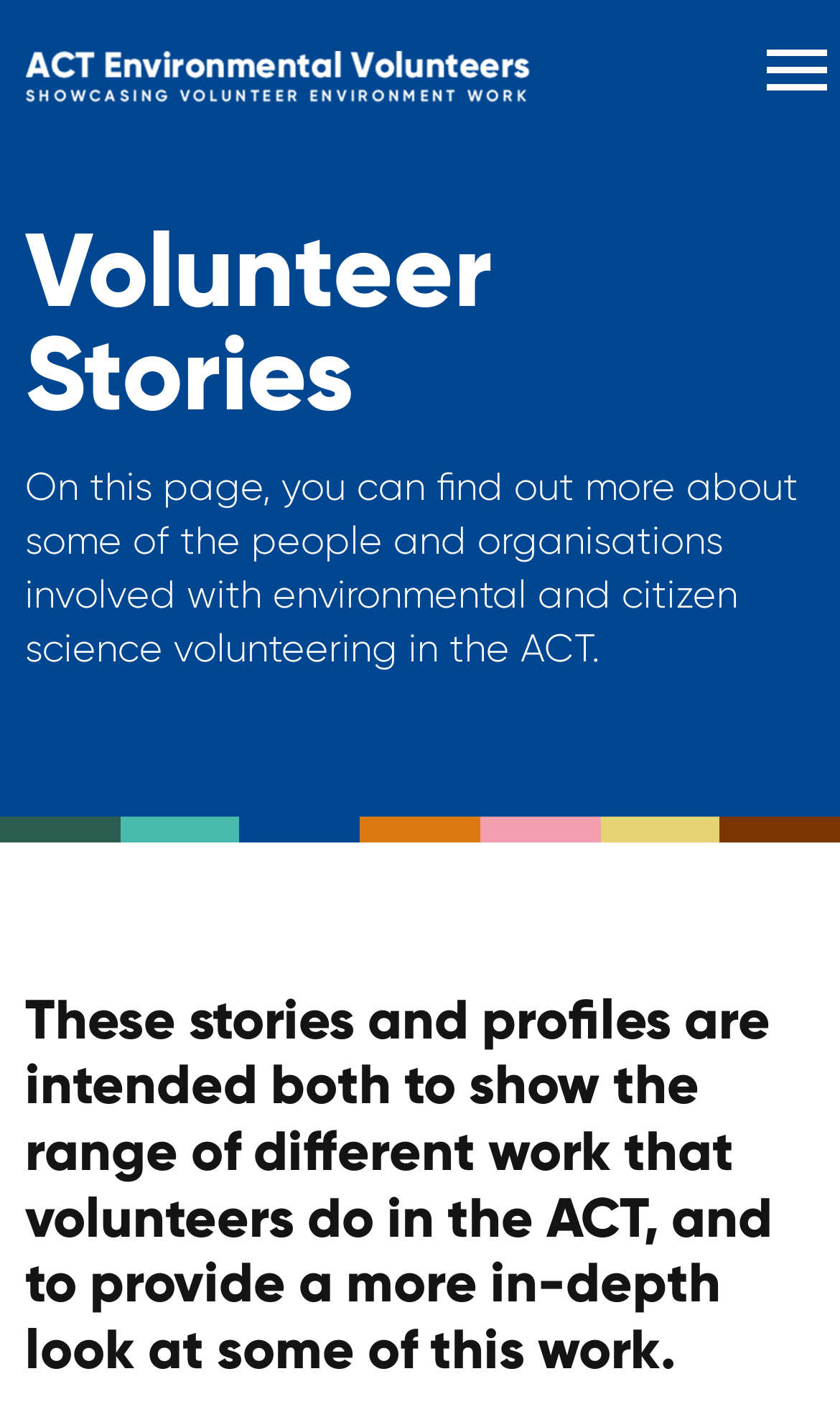Is the menu expanded by default?
Please provide a comprehensive answer based on the visual information in the image.

The button 'Open menu' has an attribute 'expanded: False', indicating that the menu is not expanded by default.